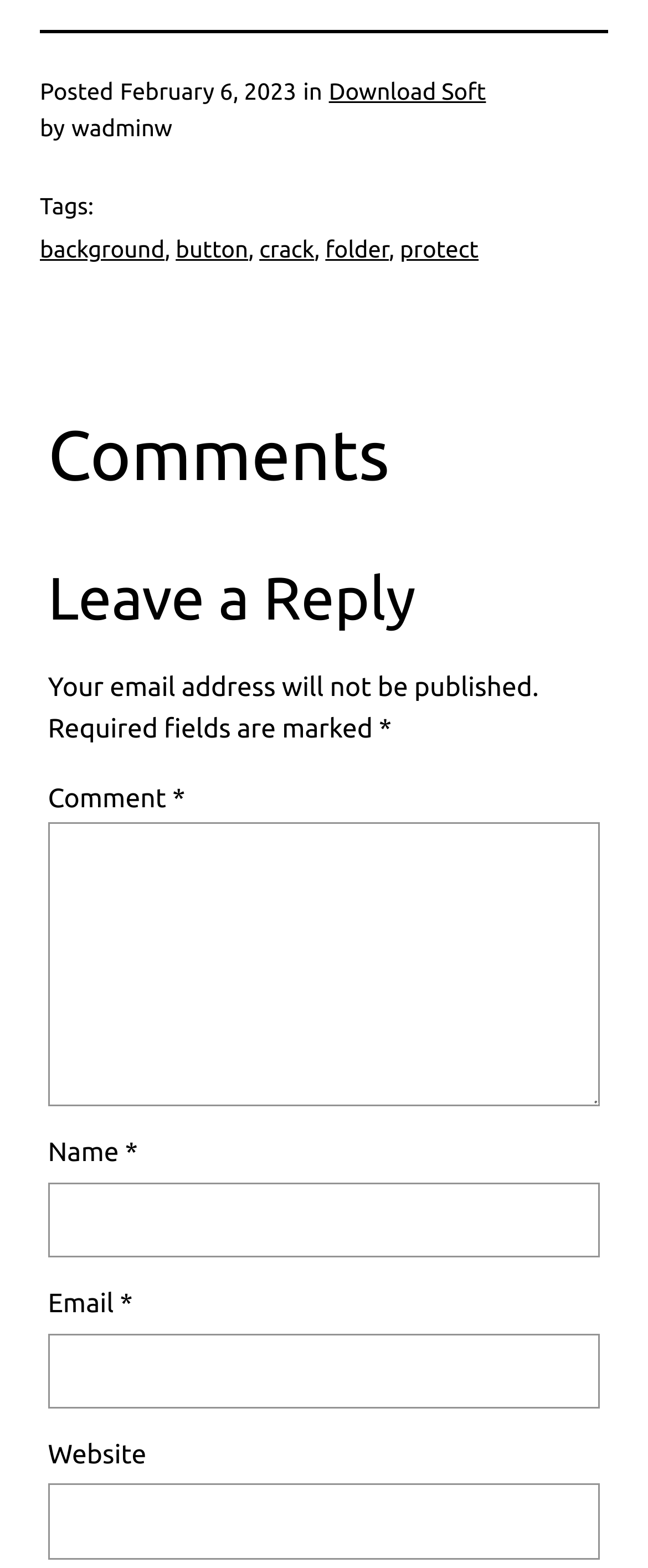What is the date of the post?
Based on the image, answer the question with as much detail as possible.

The date of the post can be found in the top section of the webpage, where it says 'Posted' followed by the date 'February 6, 2023'.